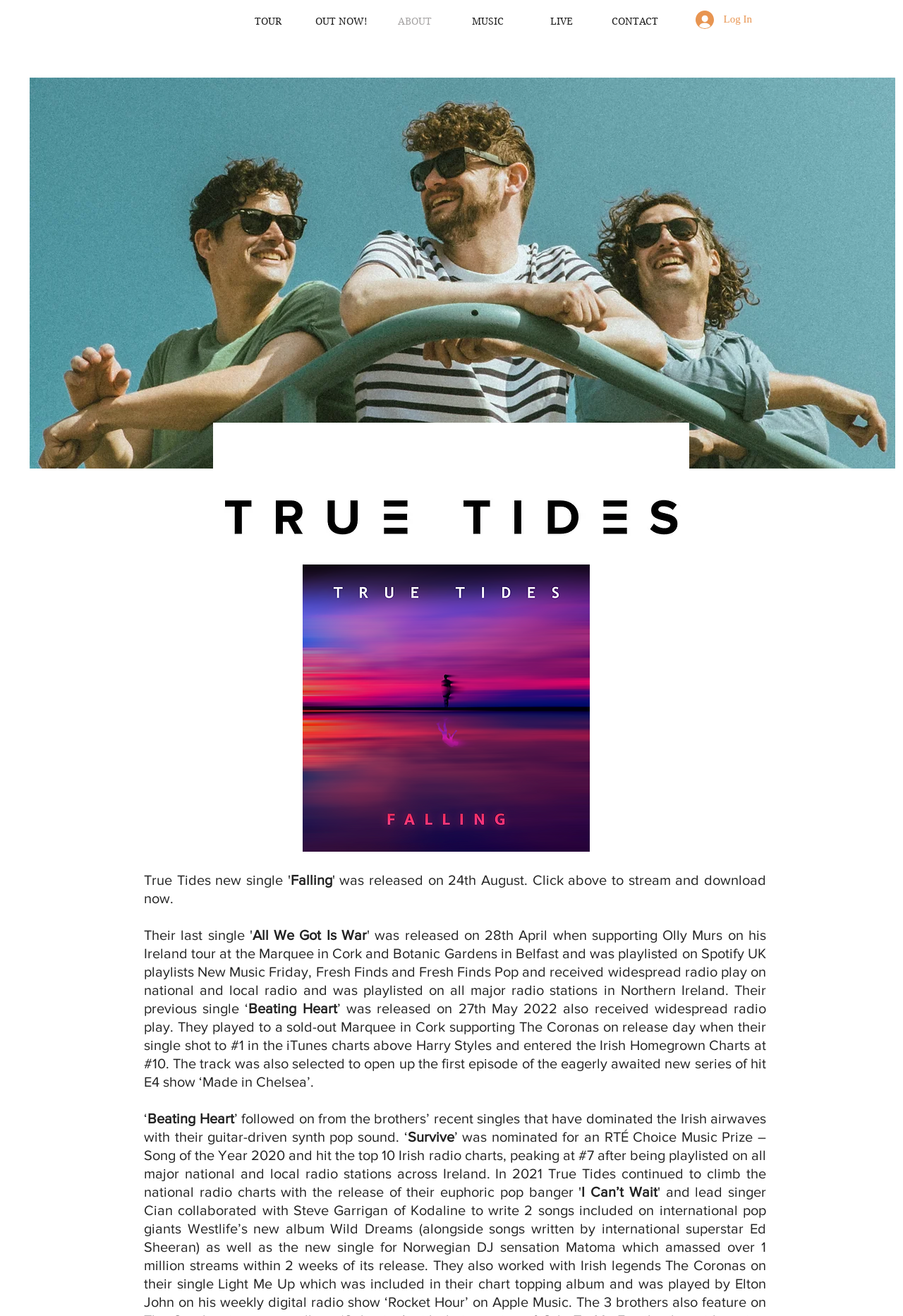Provide your answer to the question using just one word or phrase: What is the title of the latest single?

All We Got Is War